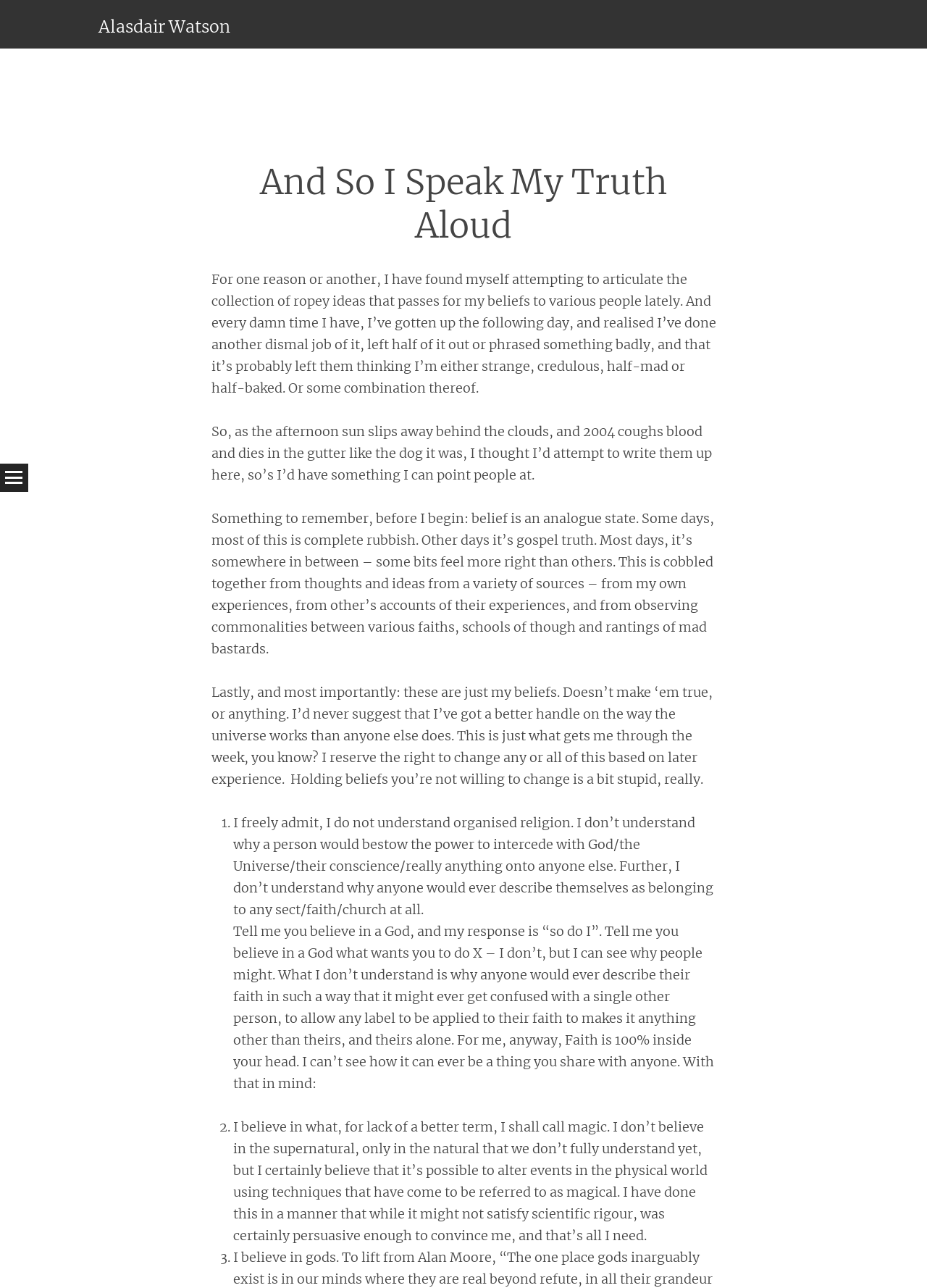What is the author's name?
Based on the image, answer the question with a single word or brief phrase.

Alasdair Watson